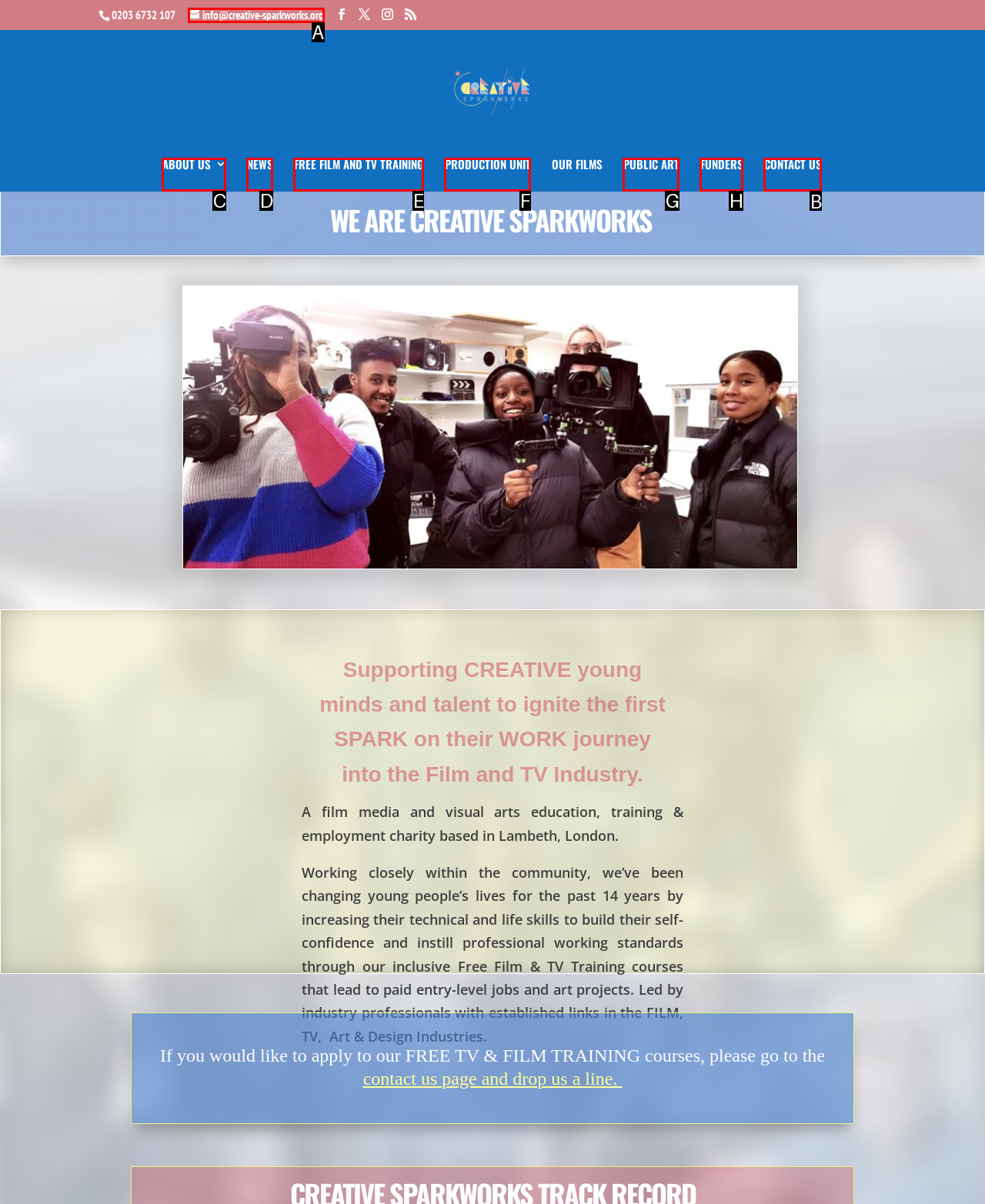Choose the HTML element that should be clicked to achieve this task: Check the CONTACT US page
Respond with the letter of the correct choice.

B